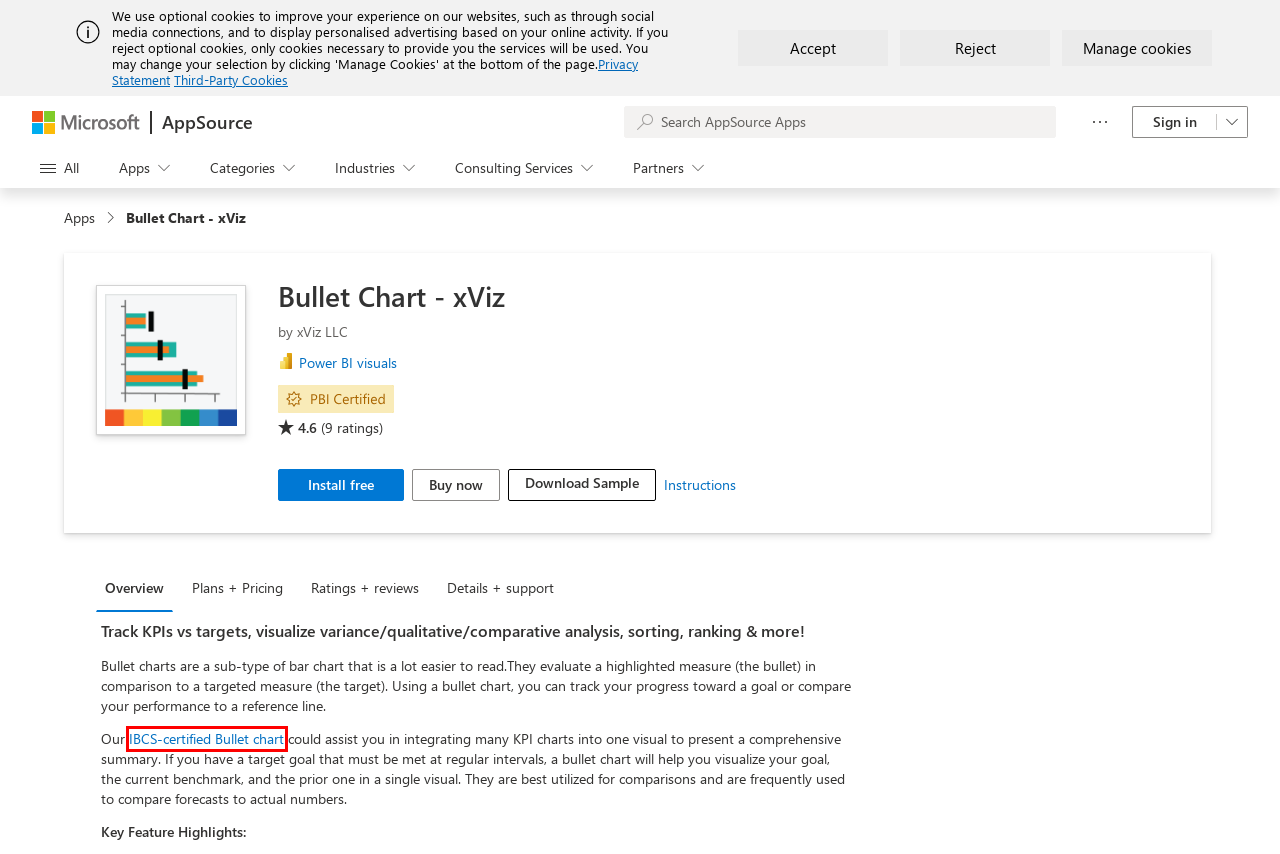You have a screenshot of a webpage with a red bounding box highlighting a UI element. Your task is to select the best webpage description that corresponds to the new webpage after clicking the element. Here are the descriptions:
A. Technology Solutions for Schools | Microsoft Education
B. Microsoft News Centre UK -
C. Third party cookie inventory - Microsoft Support
D. Microsoft Privacy Statement – Microsoft privacy
E. Microsoft Copilot | Microsoft AI
F. Your request has been blocked. This could be
                        due to several reasons.
G. xViz Bullet Chart - Power BI Advanced Custom Visual
H. Microsoft Developer

G